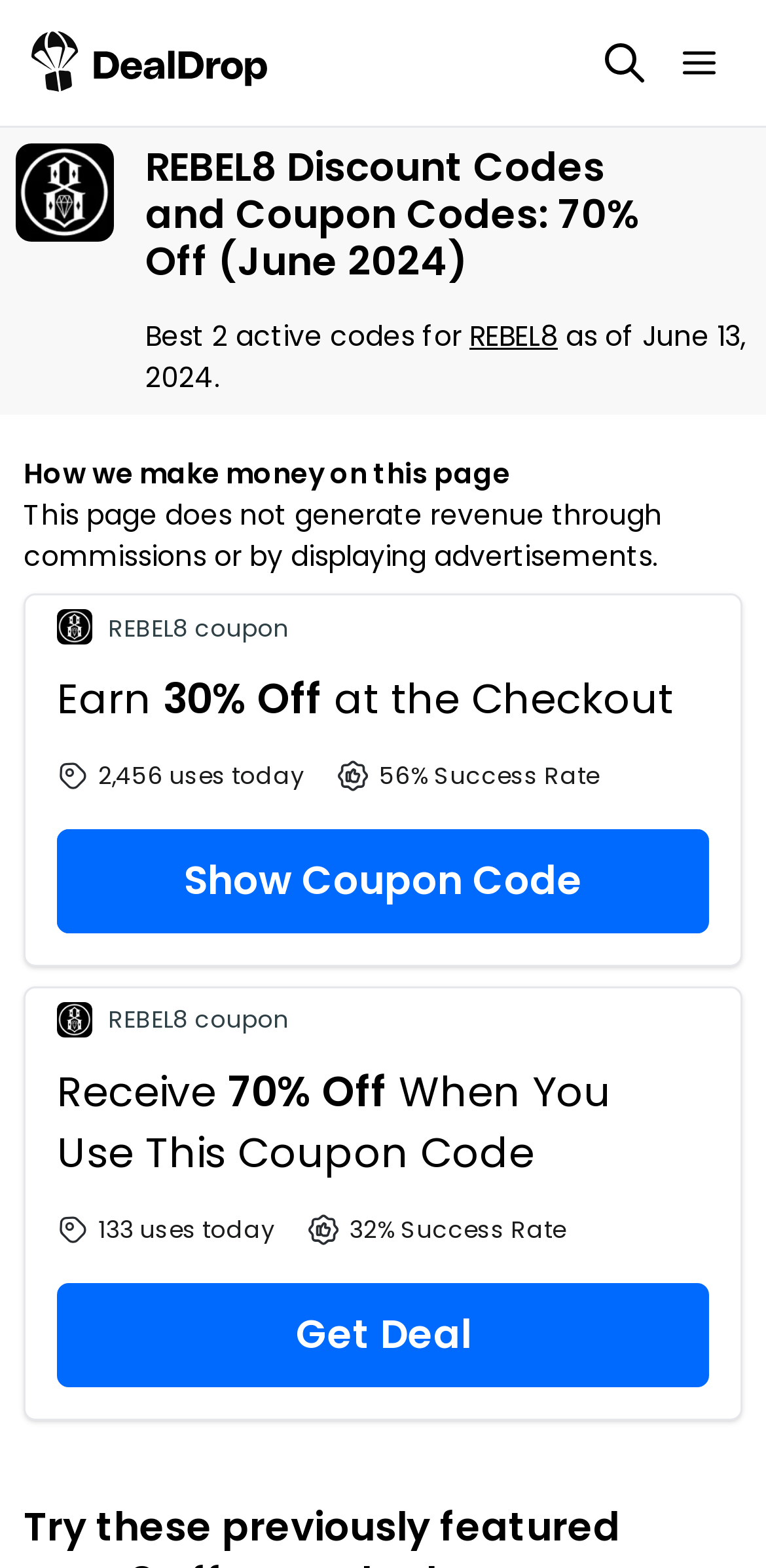Generate the main heading text from the webpage.

REBEL8 Discount Codes and Coupon Codes: 70% Off (June 2024)